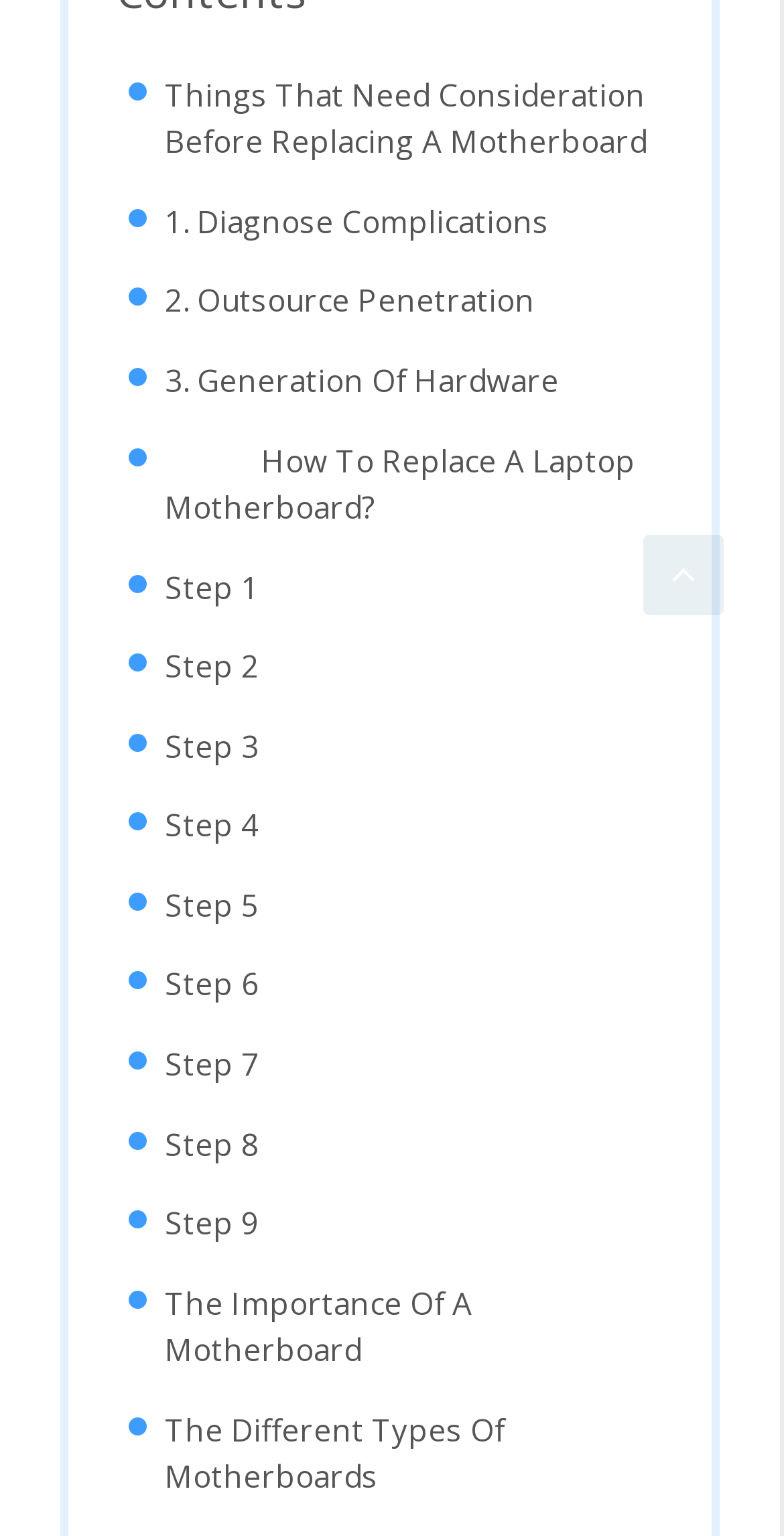Is there a way to scroll back to the top of the webpage?
Look at the screenshot and respond with a single word or phrase.

Yes